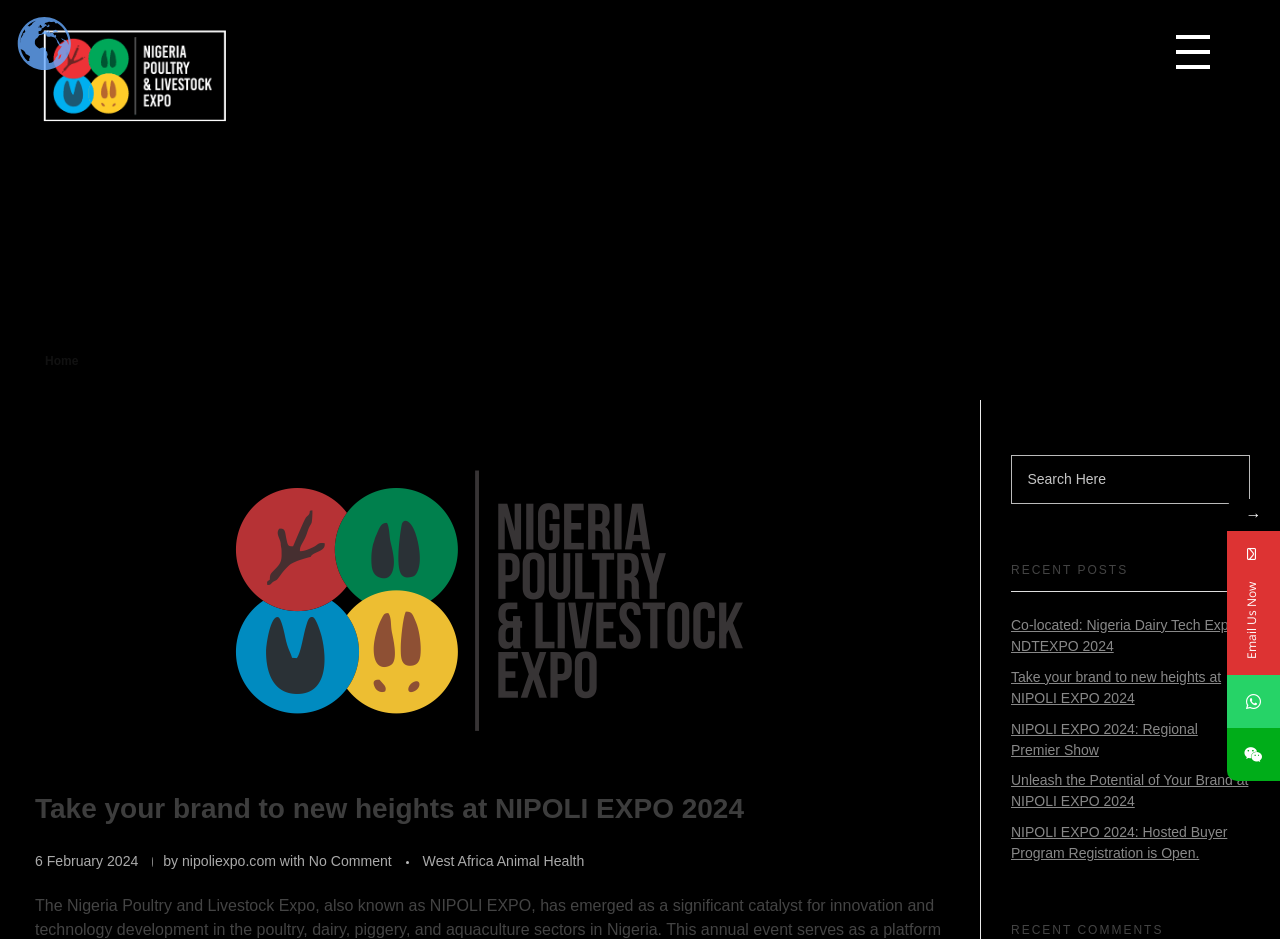What is the purpose of the event?
Look at the image and answer the question using a single word or phrase.

Meeting point for brands and suppliers